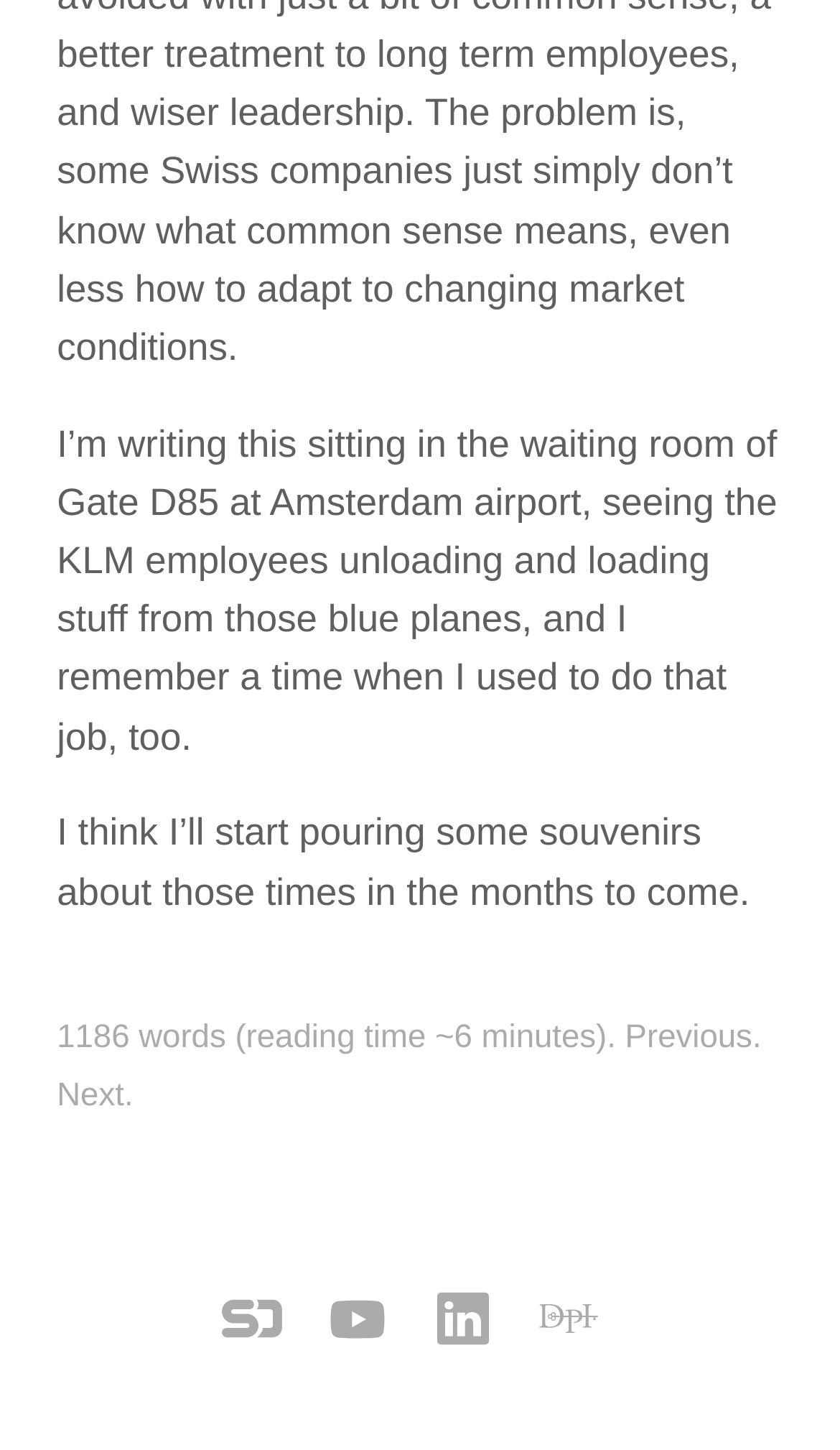How many links are there at the bottom of the page?
Please give a detailed and thorough answer to the question, covering all relevant points.

There are four links at the bottom of the page, namely 'mark', 'YouTube', 'LinkedIn', and 'De Programmatica Ipsum', each with an accompanying image.